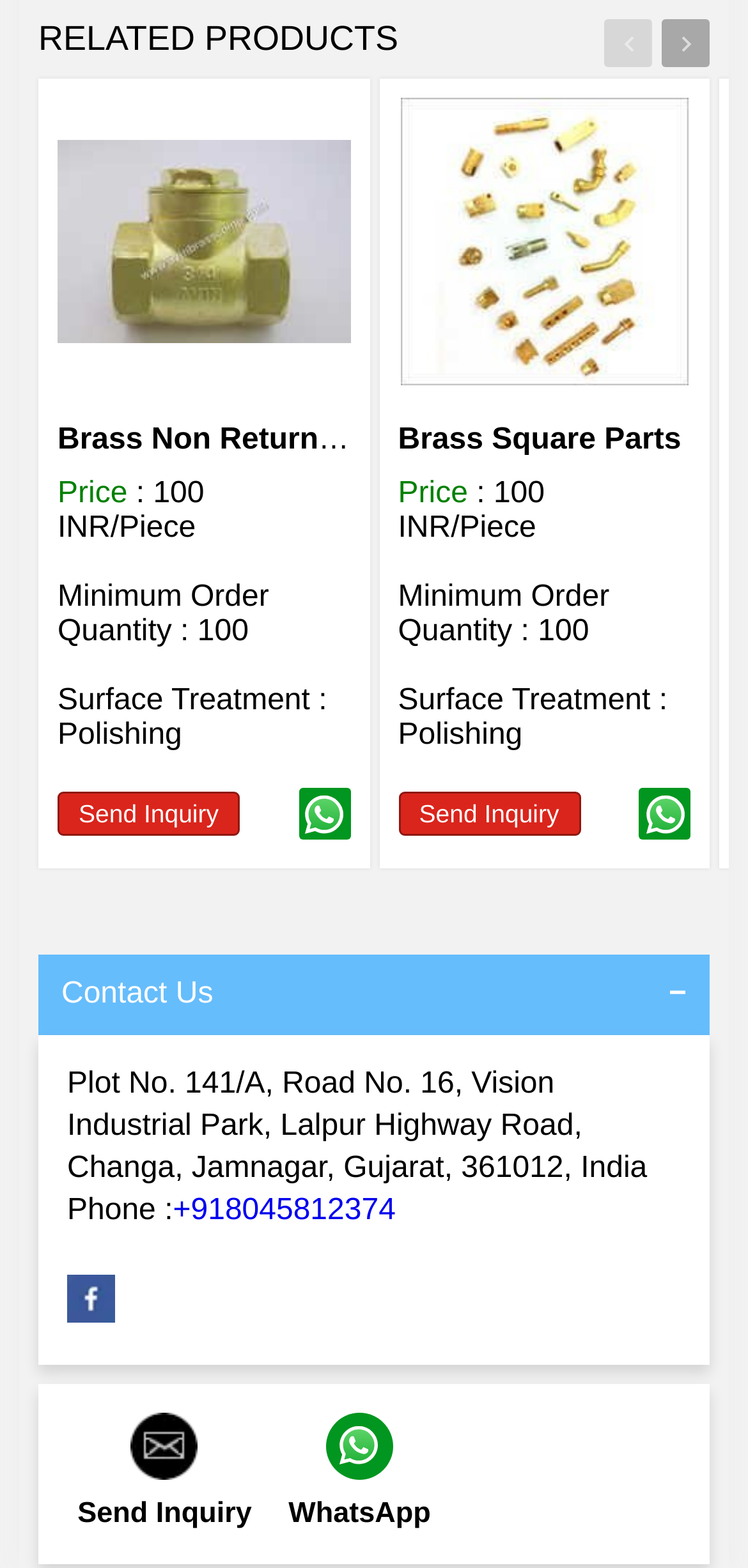Determine the bounding box coordinates for the element that should be clicked to follow this instruction: "Click on the 'Send Inquiry' button". The coordinates should be given as four float numbers between 0 and 1, in the format [left, top, right, bottom].

[0.077, 0.505, 0.321, 0.533]